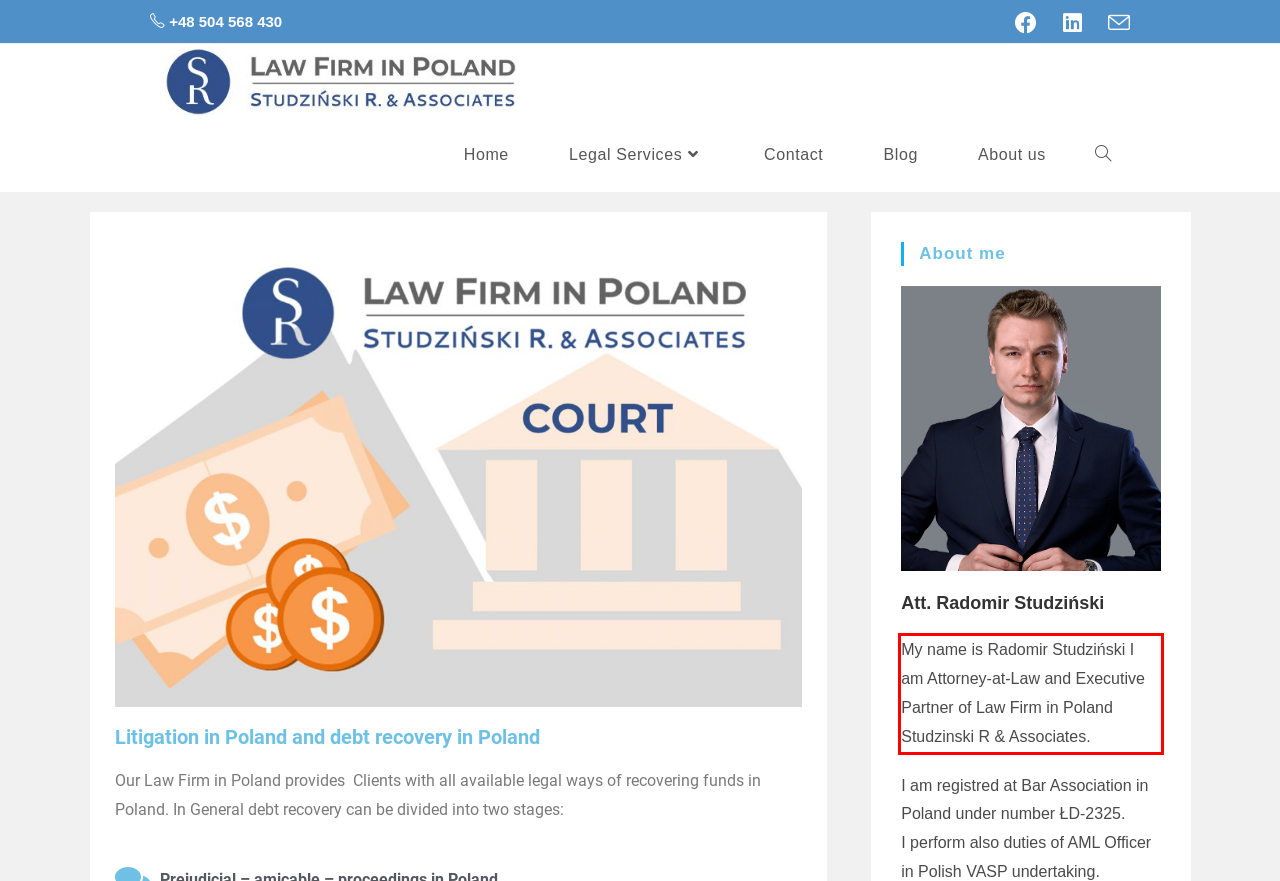You are provided with a screenshot of a webpage containing a red bounding box. Please extract the text enclosed by this red bounding box.

My name is Radomir Studziński I am Attorney-at-Law and Executive Partner of Law Firm in Poland Studzinski R & Associates.